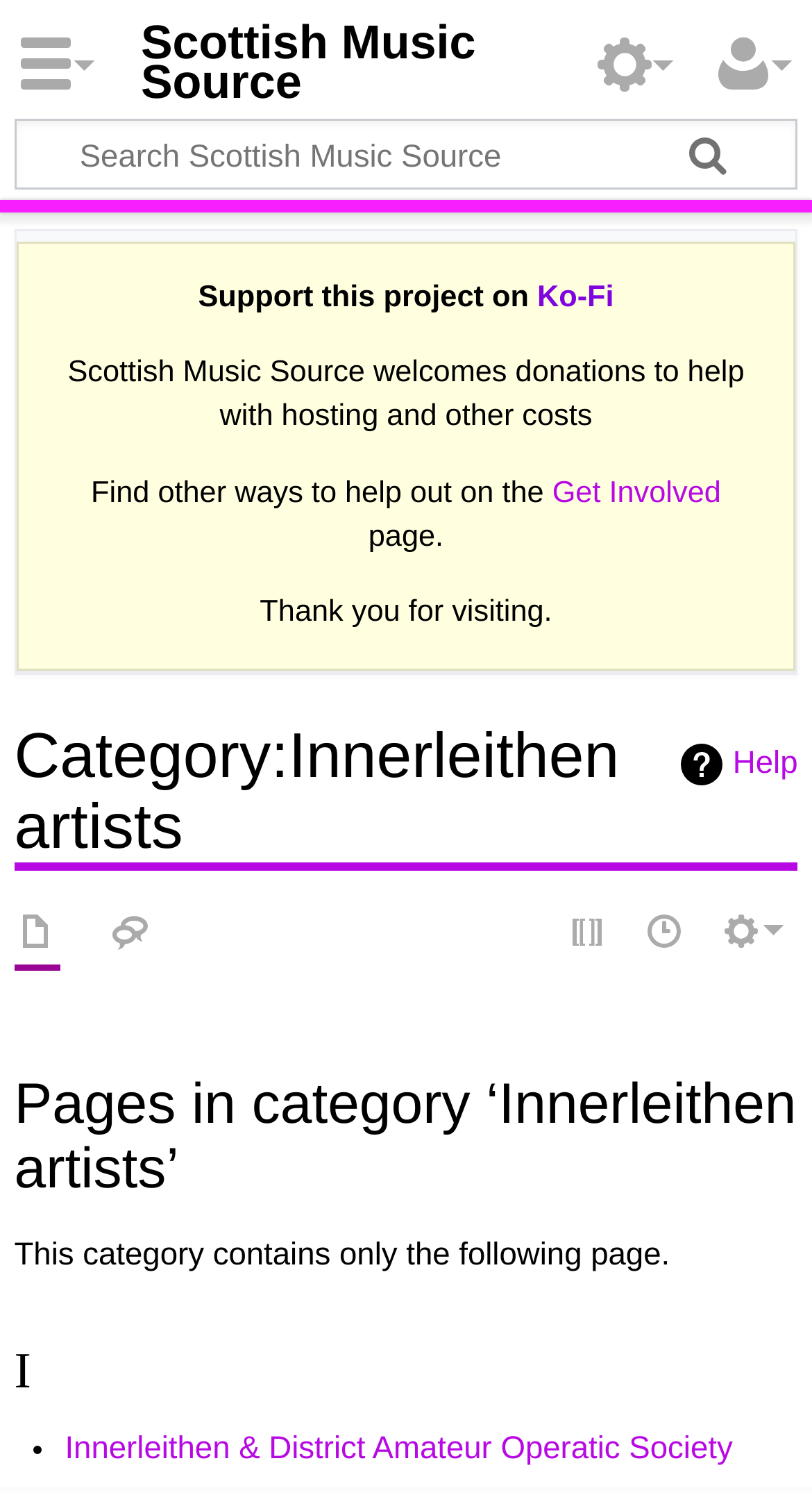Summarize the contents and layout of the webpage in detail.

This webpage is about the category of Innerleithen artists on the Scottish Music Source platform. At the top, there is a heading that reads "Anonymous" and a link to "Scottish Music Source". Below this, there is a search box with a "Search" button and a "Go" button to its right. 

The main content area is divided into sections. On the top-left, there is a section with a message about supporting the project on Ko-Fi and a link to the "Get Involved" page. Below this, there is a link to the "Help" page. 

The category title "Category:Innerleithen artists" is displayed prominently in the middle of the page. To the right of this, there are three navigation sections: "Namespaces", "More", and "Page actions". The "Namespaces" section contains links to "Category" and "Discussion", while the "Page actions" section has links to "View source" and "History". 

Further down, there is a heading that reads "Pages in category ‘Innerleithen artists’" followed by a message indicating that this category contains only one page. This page is listed below, with a heading "I" and a link to "Innerleithen & District Amateur Operatic Society".